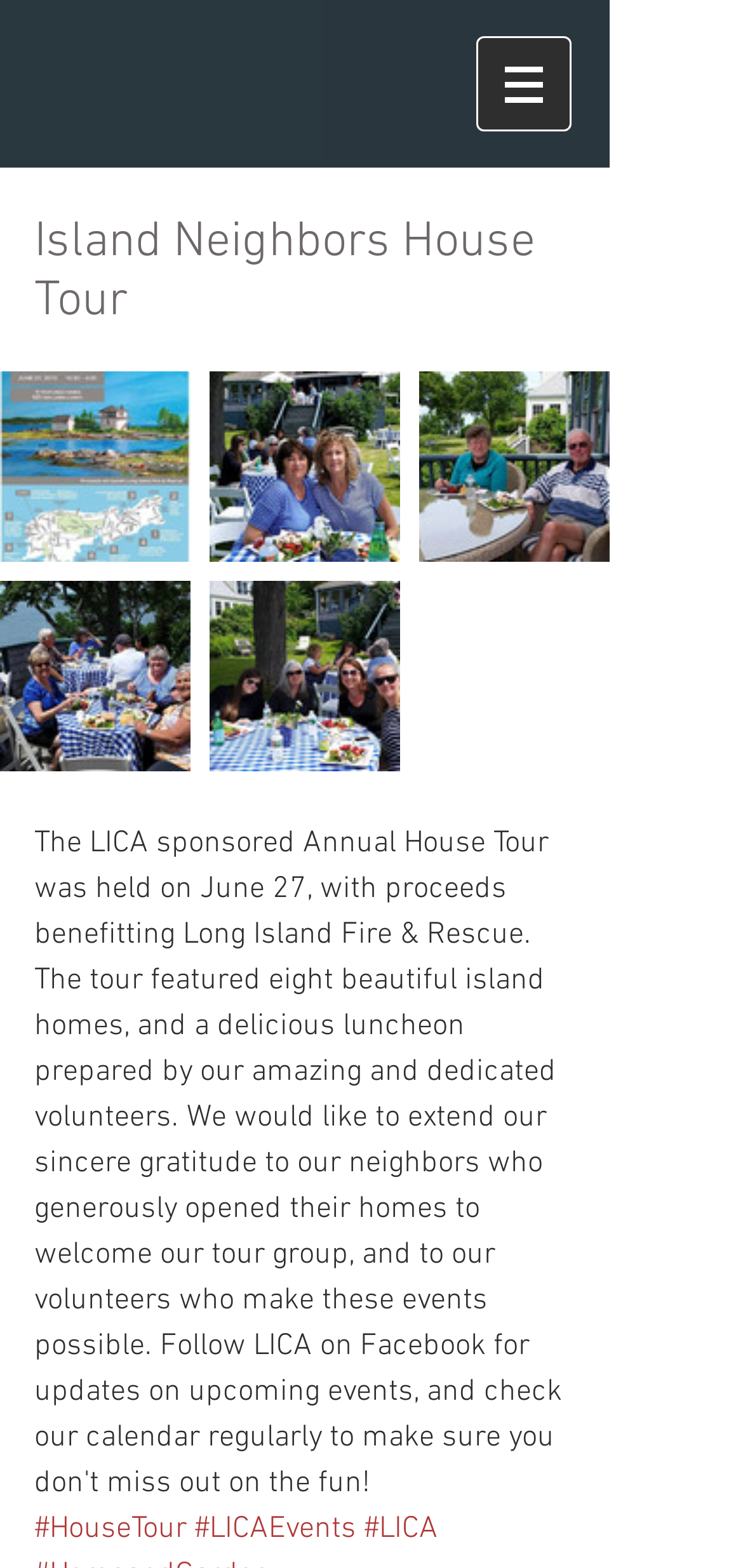How many links are on the webpage?
Please answer using one word or phrase, based on the screenshot.

5